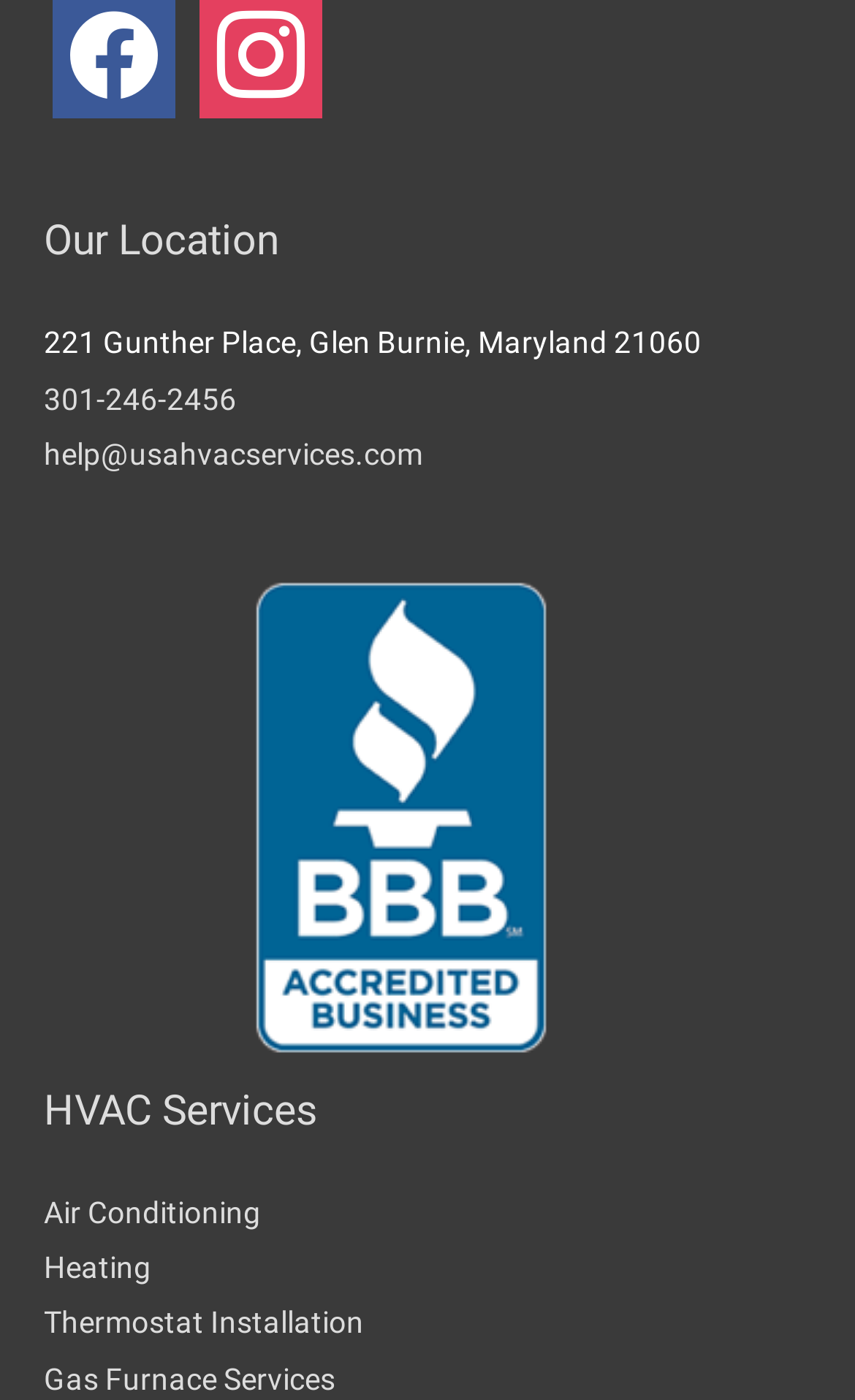What is the email address of the company?
Based on the screenshot, give a detailed explanation to answer the question.

I found the email address by looking at the link with the text 'help@usahvacservices.com', which is located below the company's phone number.